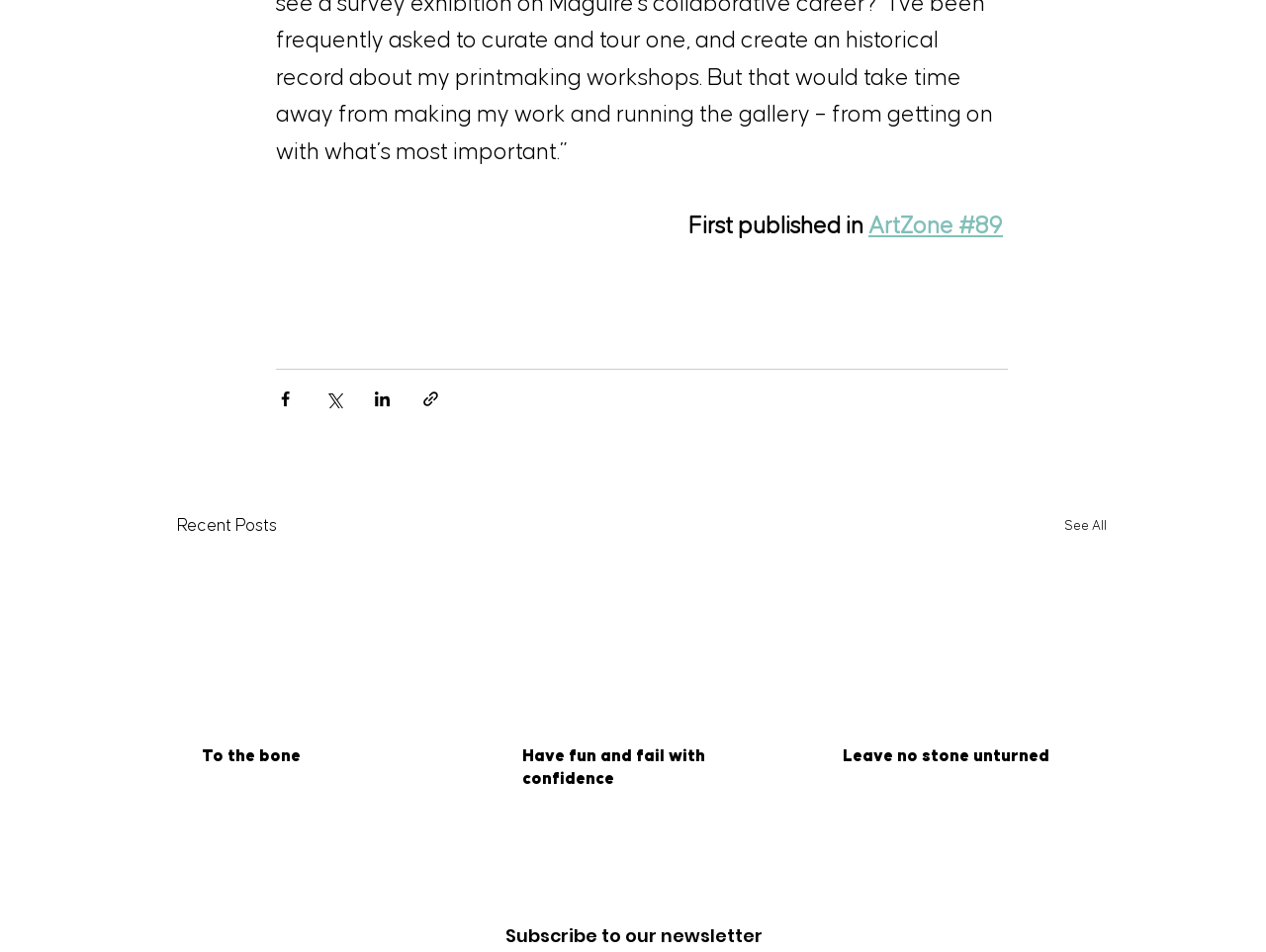Determine the bounding box of the UI component based on this description: "To the bone". The bounding box coordinates should be four float values between 0 and 1, i.e., [left, top, right, bottom].

[0.141, 0.59, 0.366, 0.865]